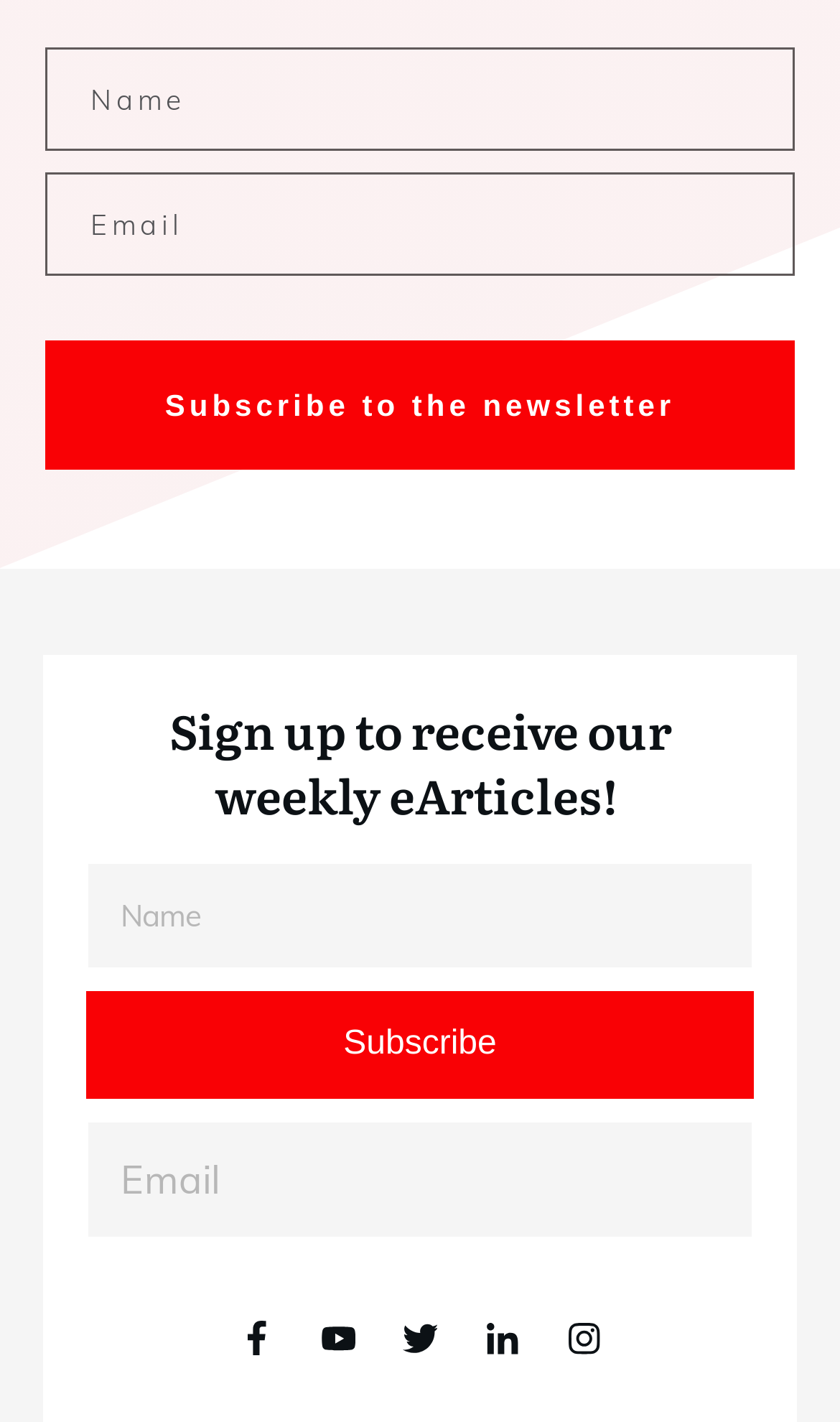Provide the bounding box coordinates for the UI element described in this sentence: "Subscribe to the newsletter". The coordinates should be four float values between 0 and 1, i.e., [left, top, right, bottom].

[0.054, 0.239, 0.946, 0.33]